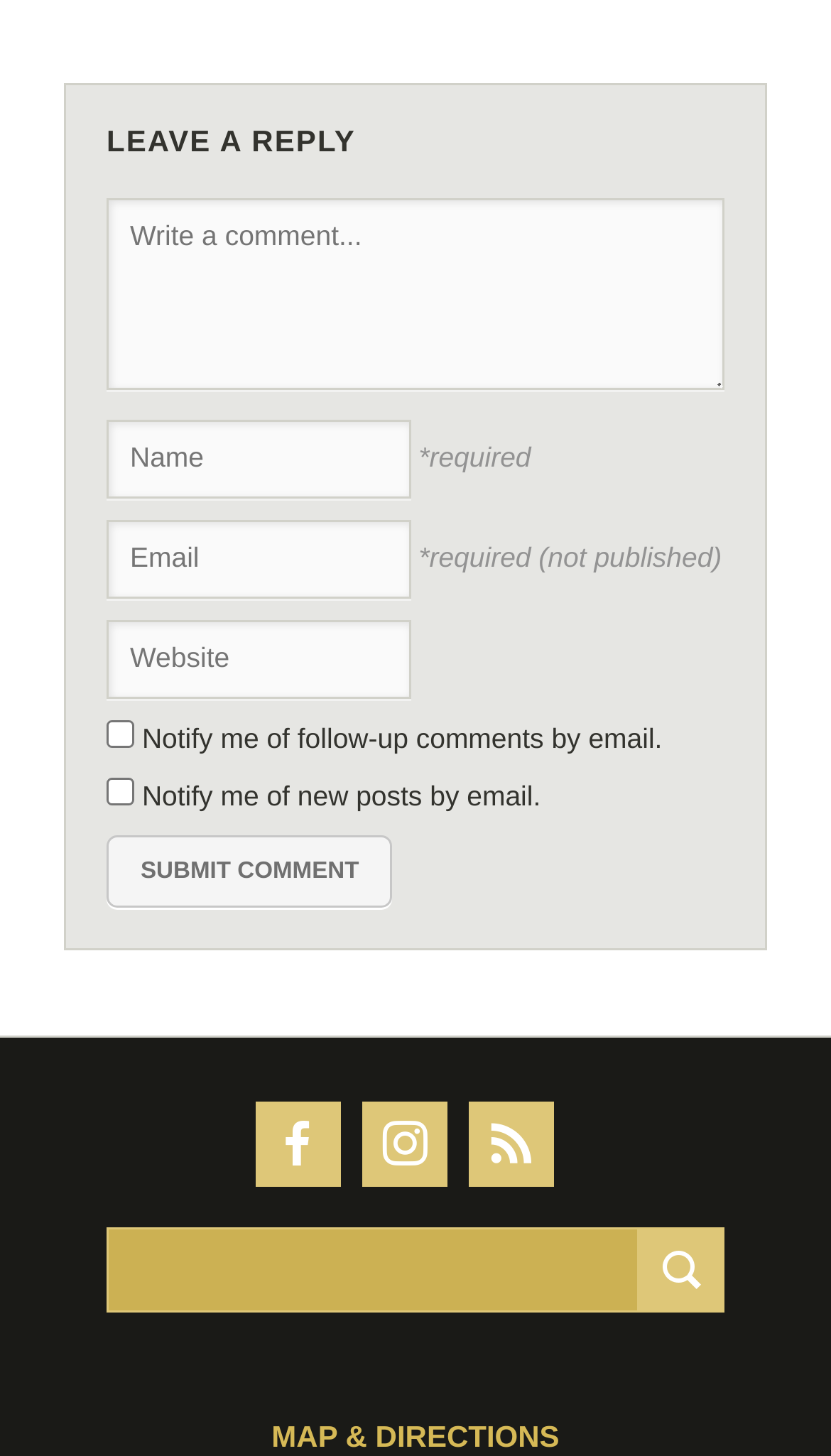What is the function of the button at the bottom?
Can you give a detailed and elaborate answer to the question?

I examined the button element and its associated text, which indicates that it is used to submit a comment.